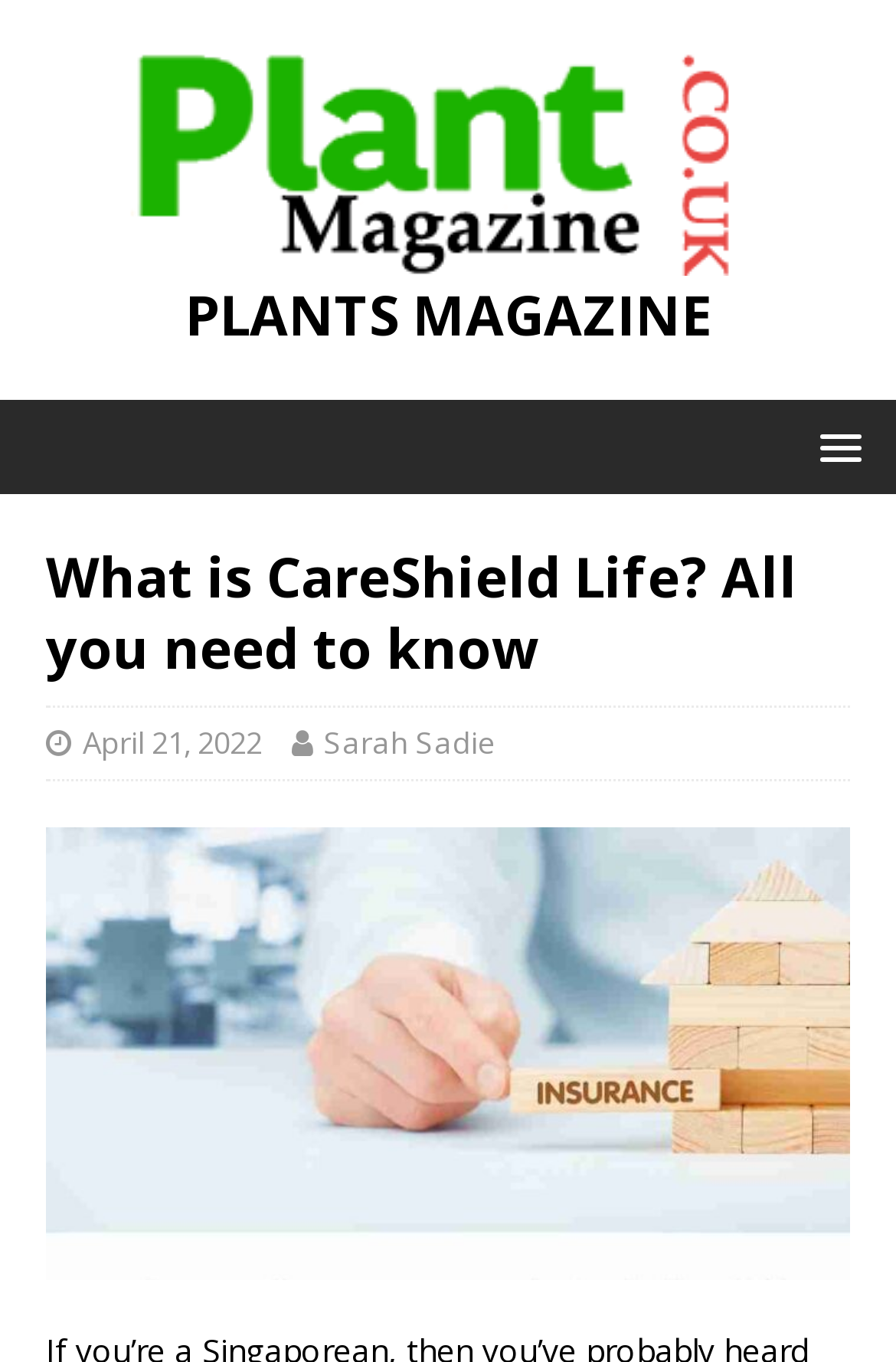Can you determine the main header of this webpage?

What is CareShield Life? All you need to know